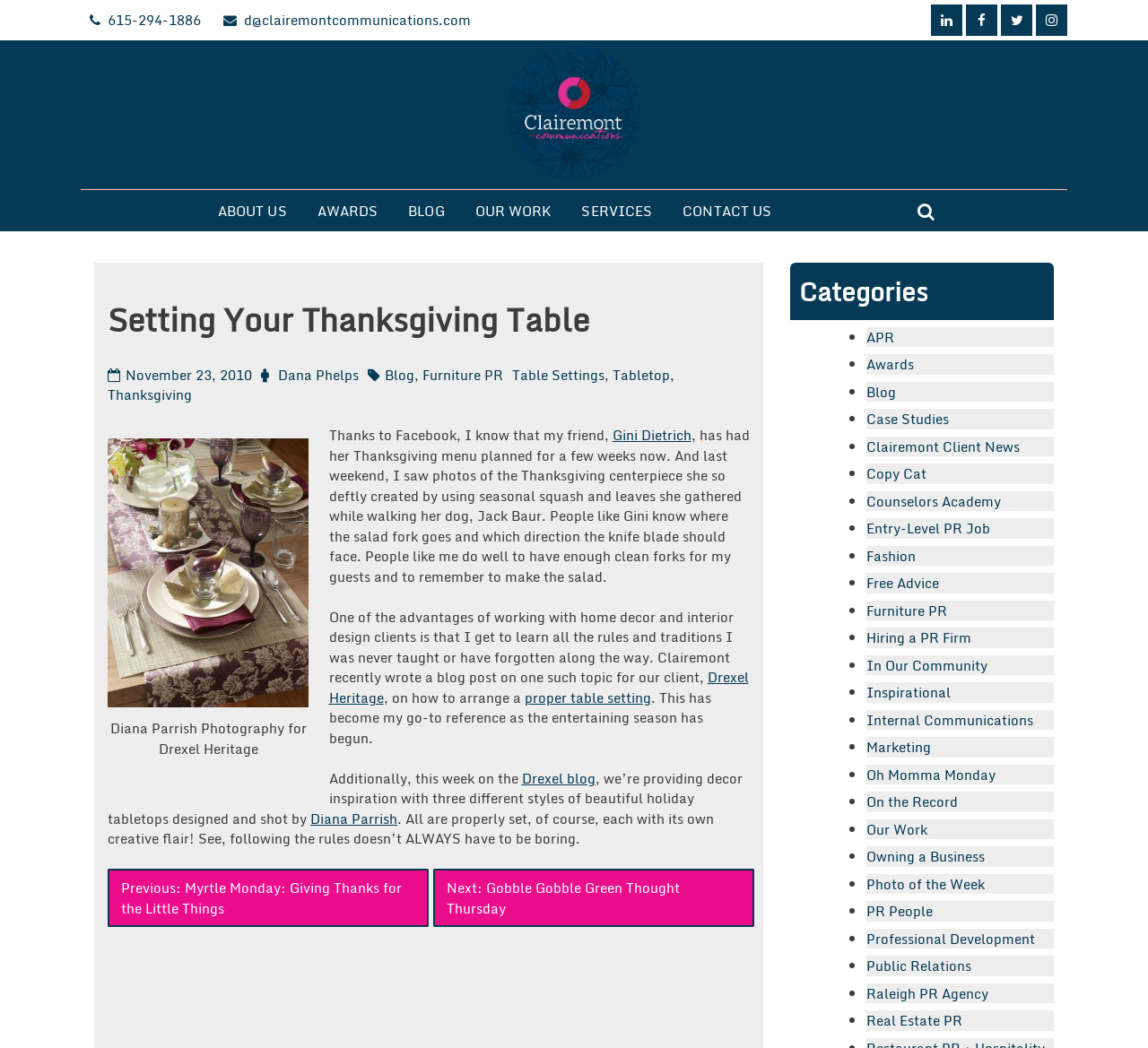Please identify the bounding box coordinates of the region to click in order to complete the given instruction: "Click the 'ABOUT US' link". The coordinates should be four float numbers between 0 and 1, i.e., [left, top, right, bottom].

[0.19, 0.185, 0.25, 0.216]